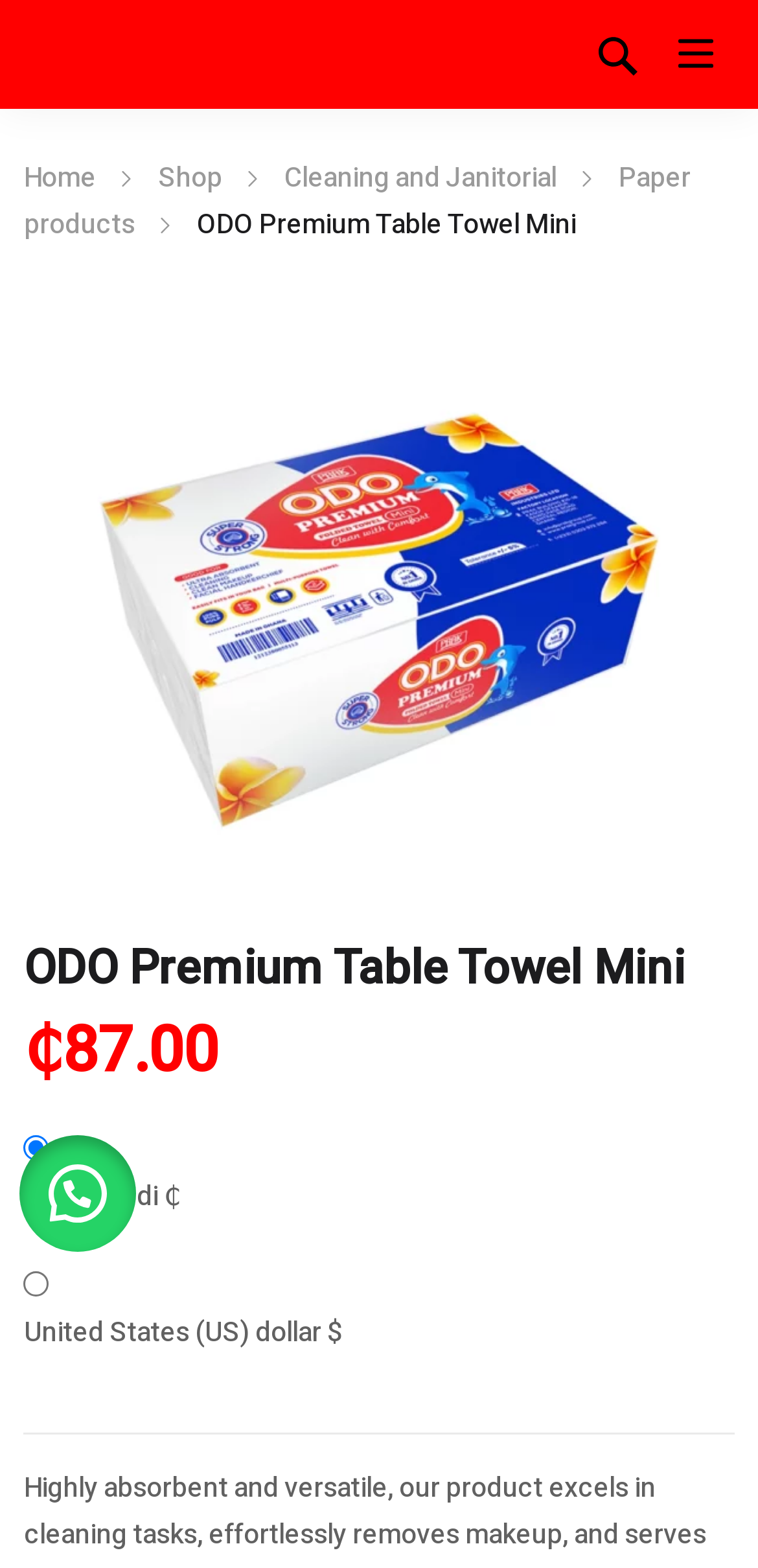Locate the bounding box coordinates of the element you need to click to accomplish the task described by this instruction: "View ODO Premium Table Towel Mini product details".

[0.259, 0.13, 0.759, 0.156]